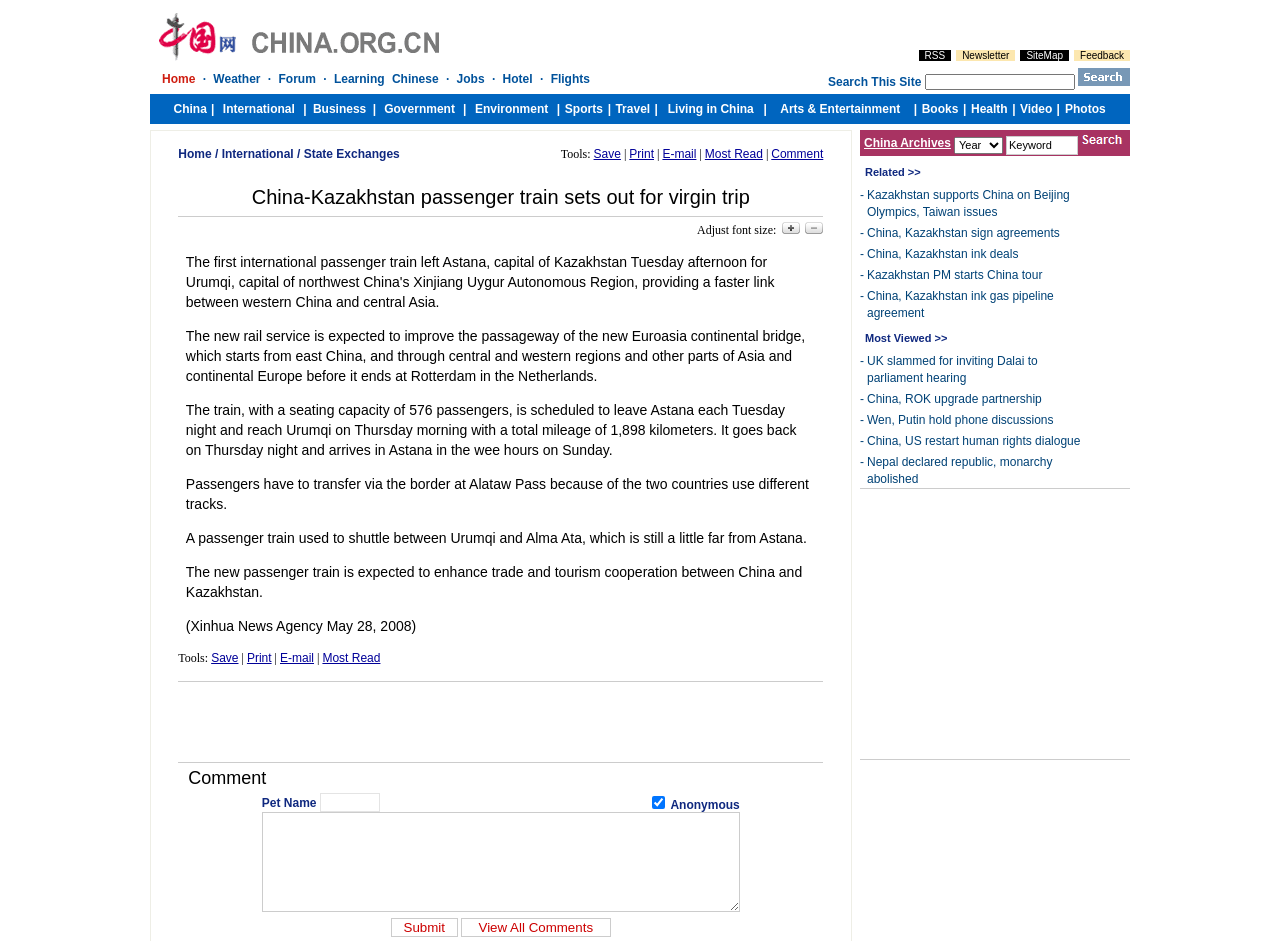Determine the bounding box coordinates for the clickable element to execute this instruction: "Click on 'Shop'". Provide the coordinates as four float numbers between 0 and 1, i.e., [left, top, right, bottom].

None